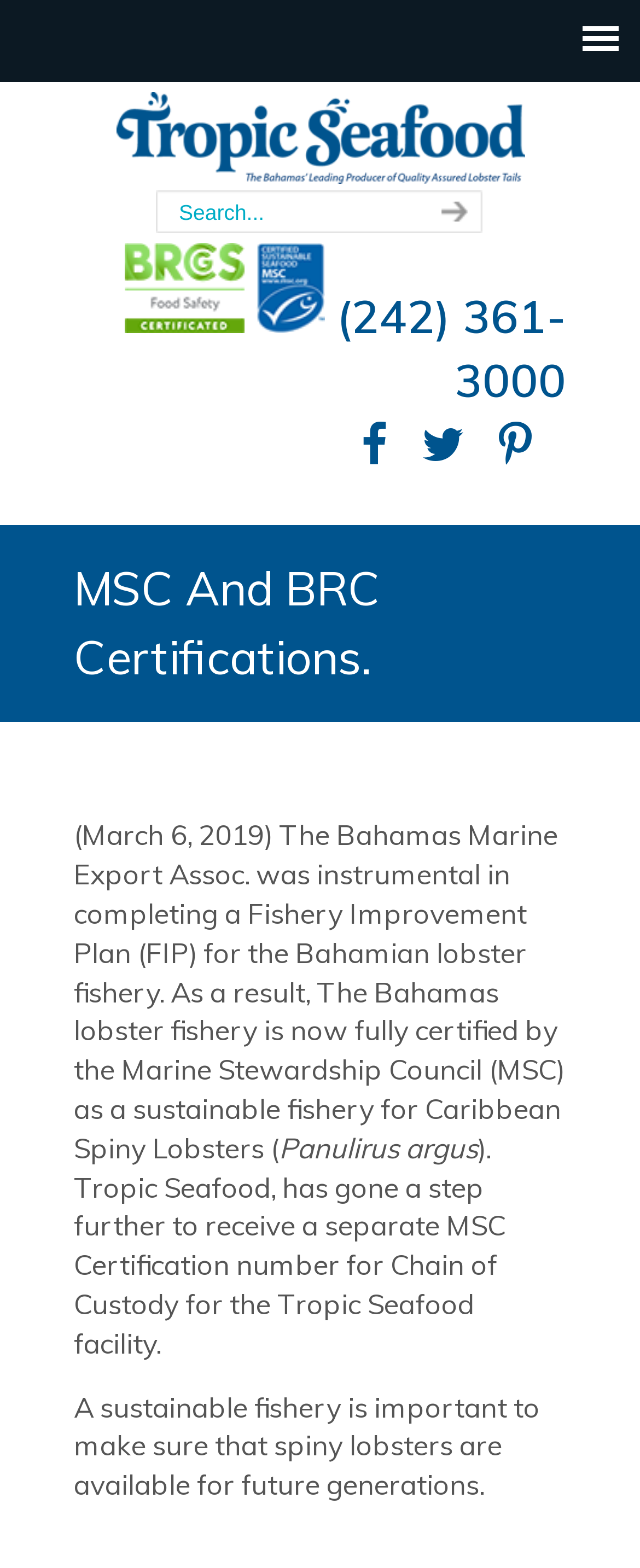Find the coordinates for the bounding box of the element with this description: "input value="Search..." name="s" value="Search..."".

[0.244, 0.121, 0.651, 0.149]